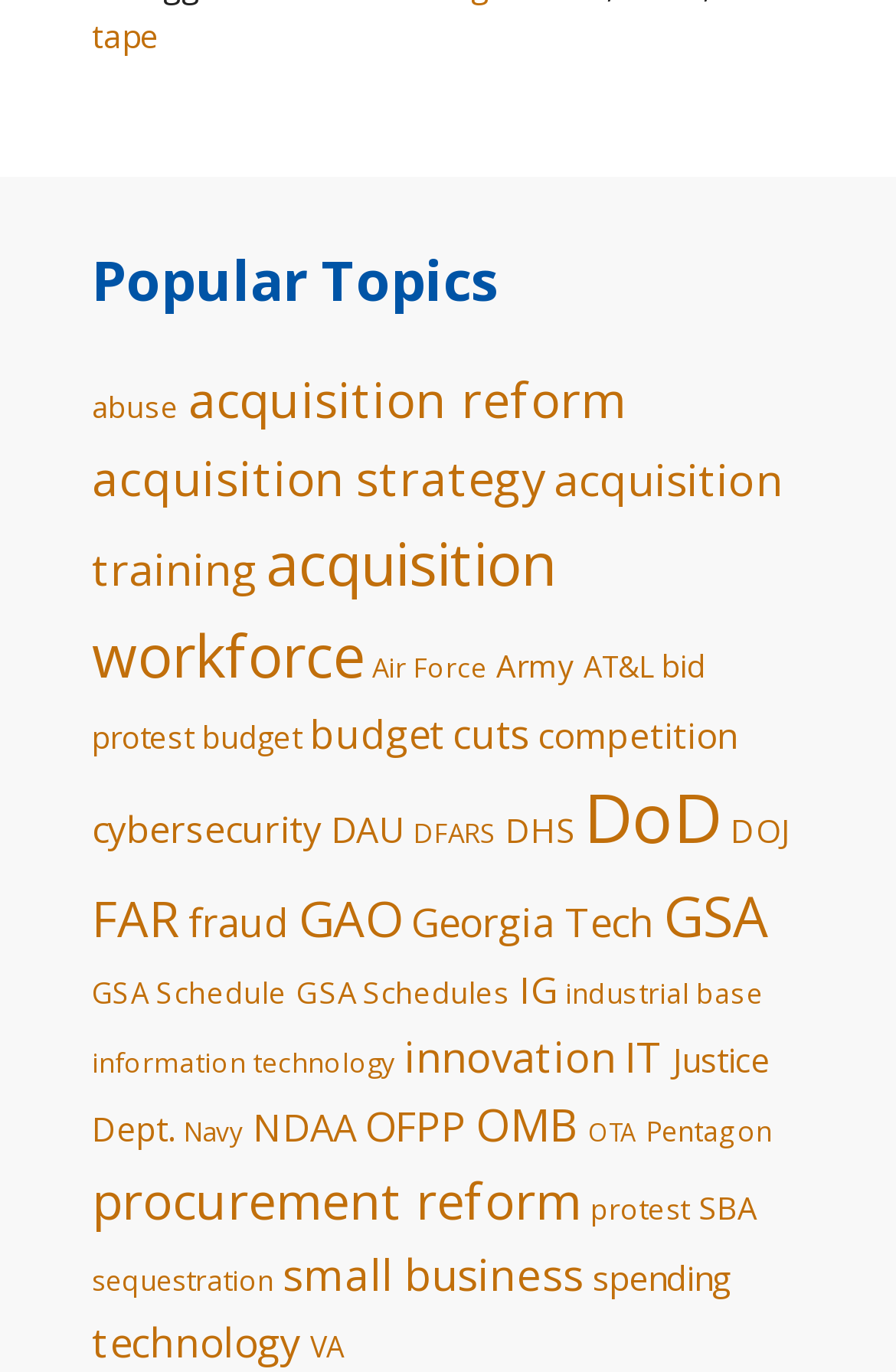Locate the bounding box coordinates of the clickable area to execute the instruction: "Explore 'cybersecurity' topic". Provide the coordinates as four float numbers between 0 and 1, represented as [left, top, right, bottom].

[0.103, 0.586, 0.359, 0.623]